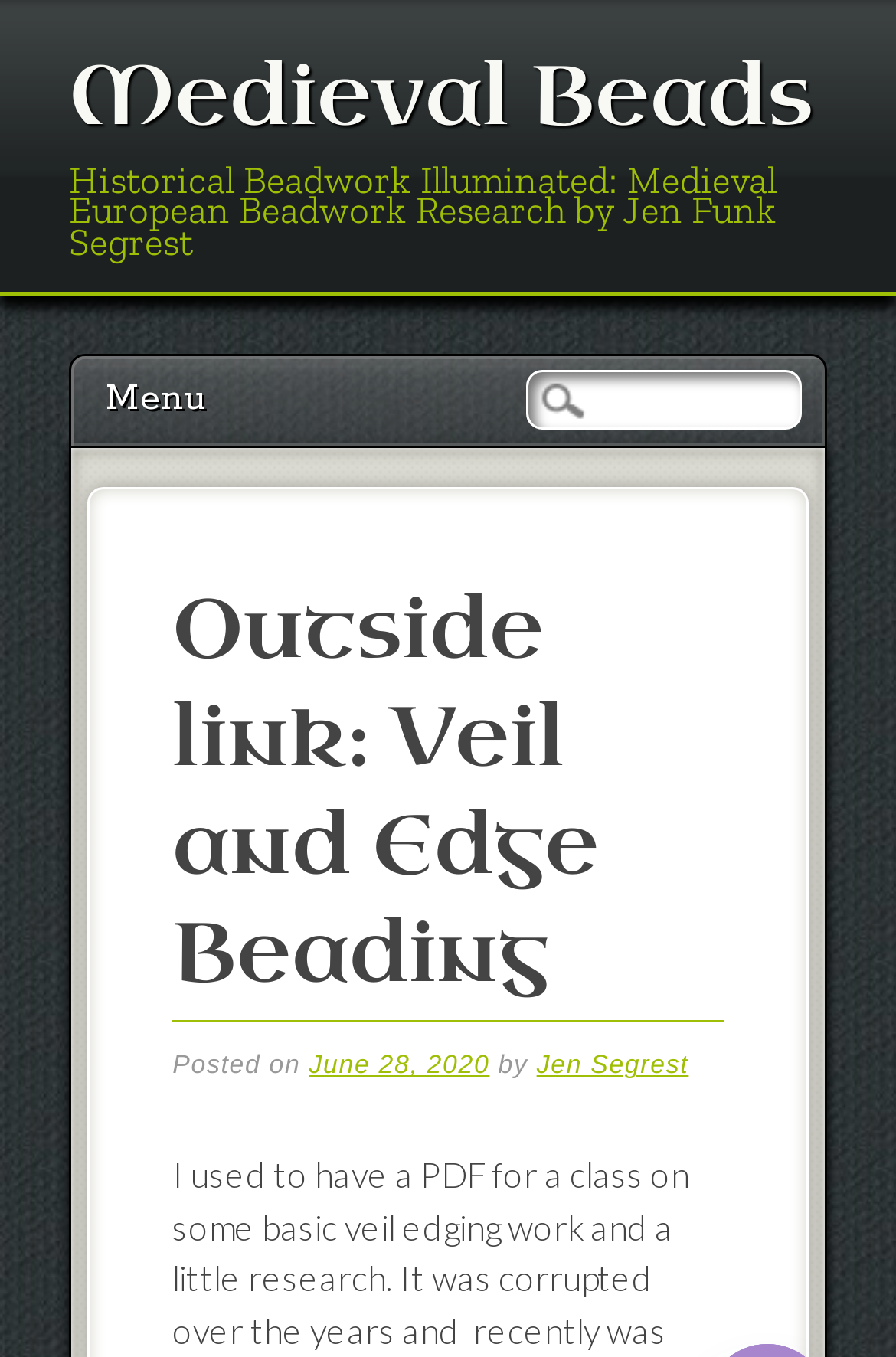Please reply to the following question with a single word or a short phrase:
What is the name of the website?

Medieval Beads